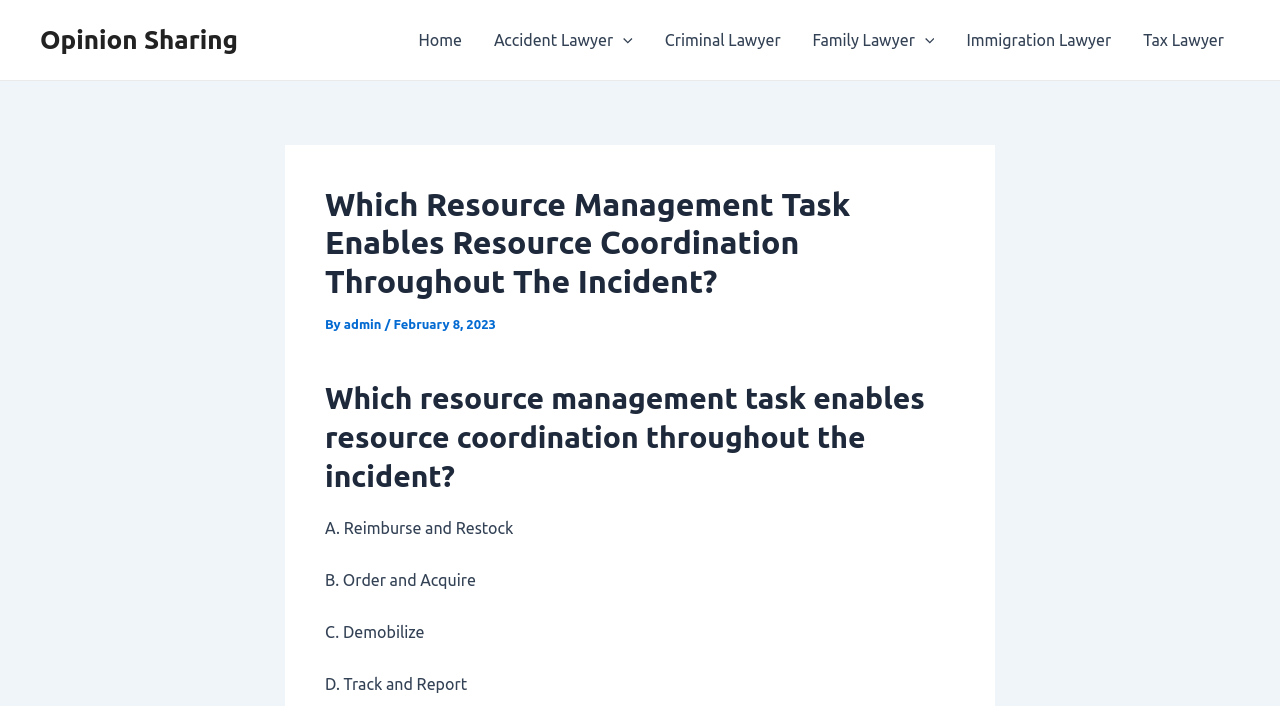What is the date of the post?
Examine the image closely and answer the question with as much detail as possible.

The date of the post can be found in the middle section of the webpage, where it says 'By admin / February 8, 2023'. This indicates that the post was made on February 8, 2023.